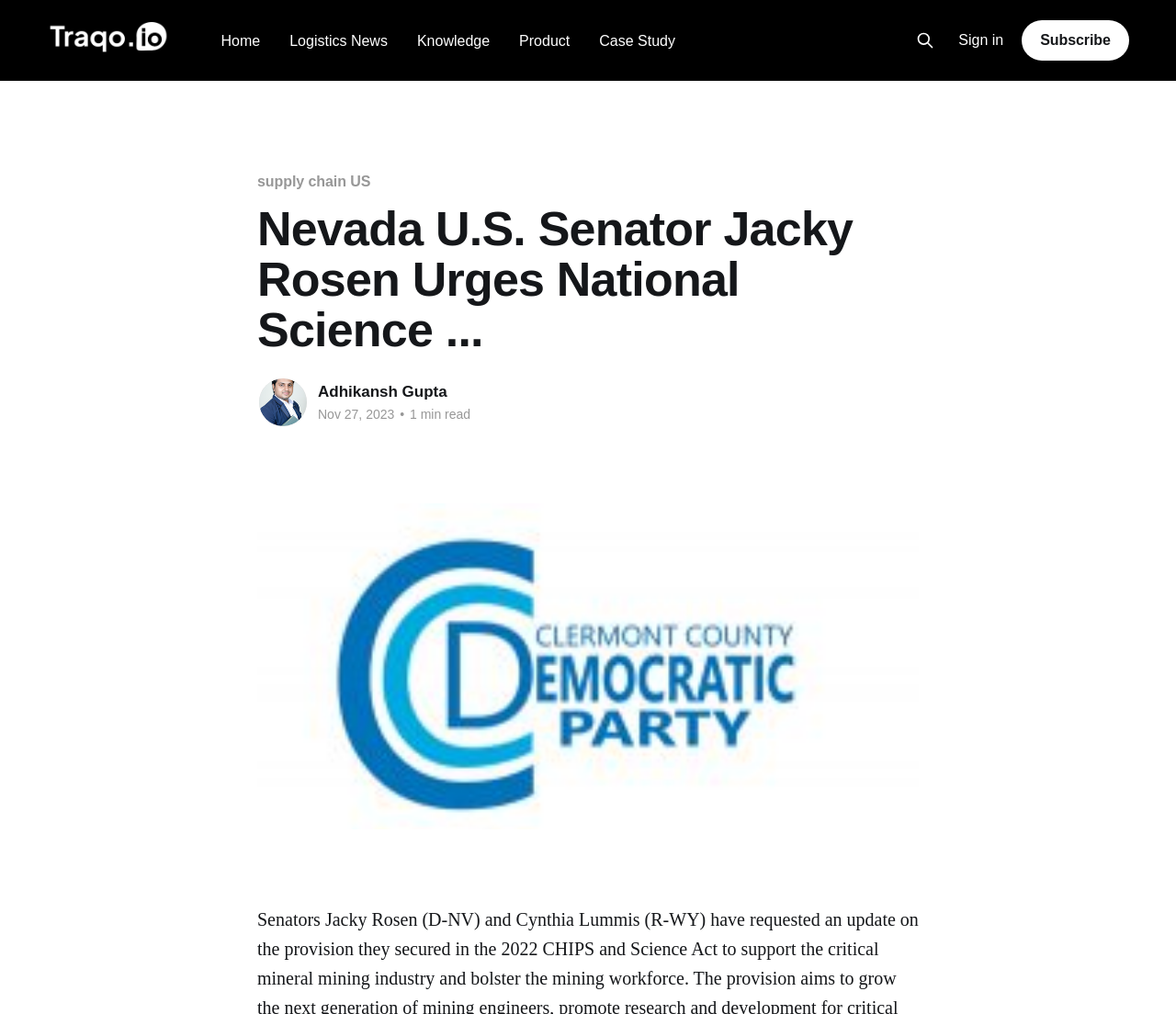Identify the bounding box coordinates of the region I need to click to complete this instruction: "Read the article about supply chain US".

[0.219, 0.172, 0.315, 0.187]